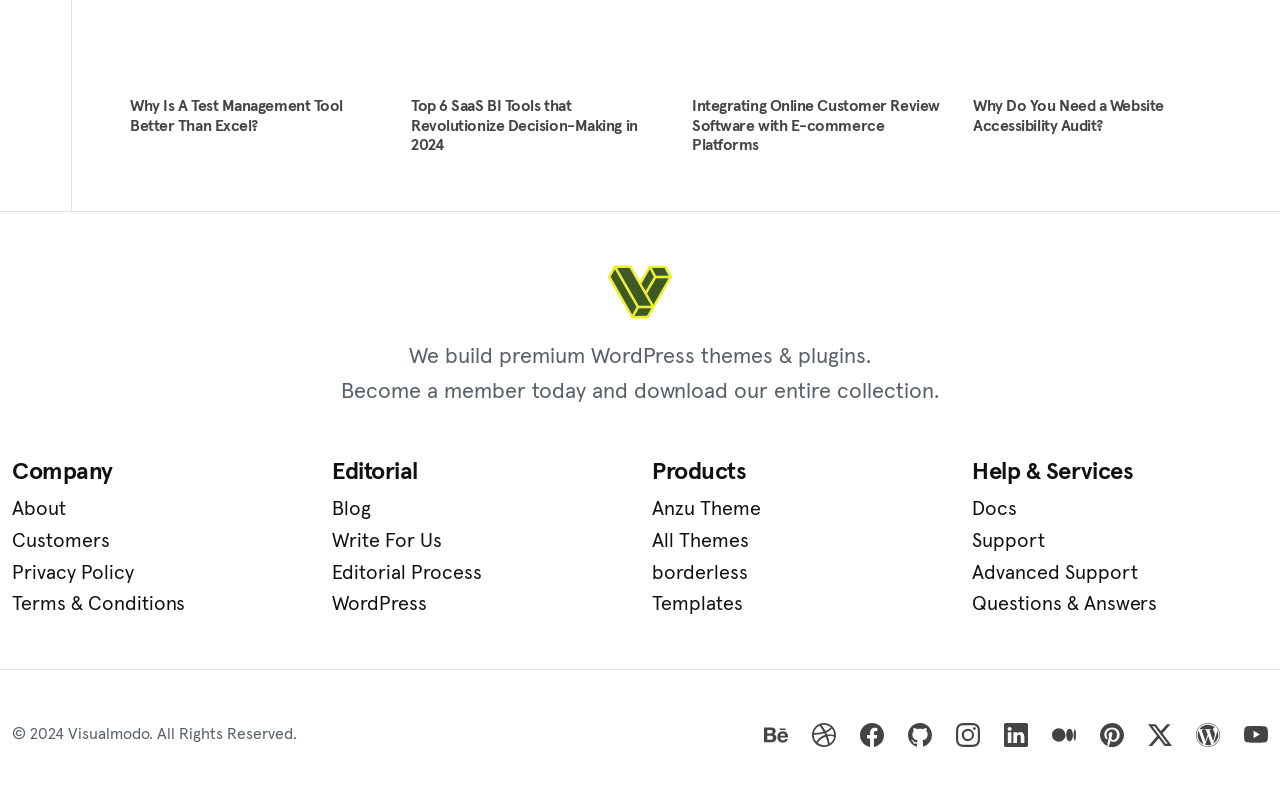Please pinpoint the bounding box coordinates for the region I should click to adhere to this instruction: "Click on The flying designology of Dunhuang".

None